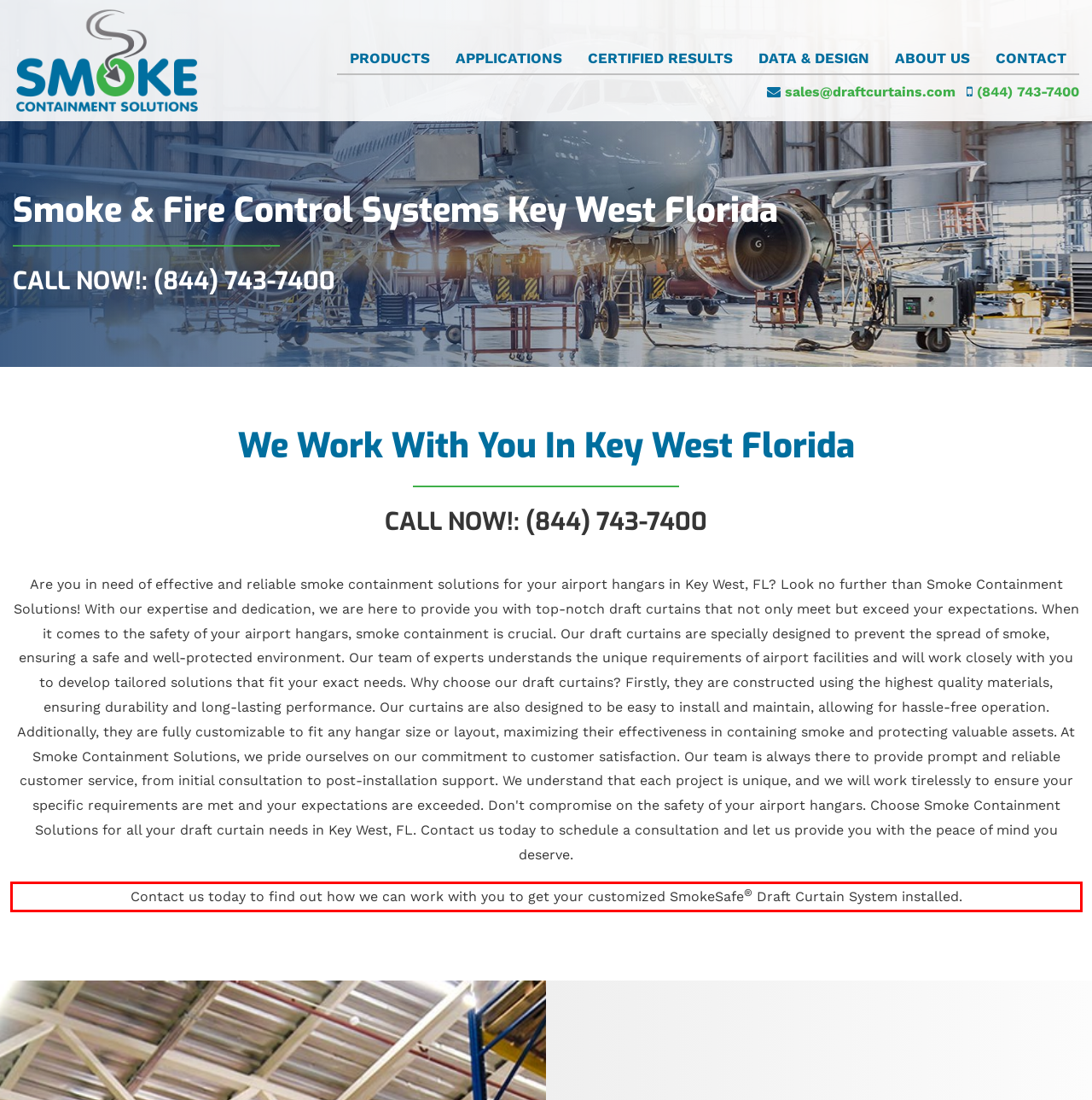Within the provided webpage screenshot, find the red rectangle bounding box and perform OCR to obtain the text content.

Contact us today to find out how we can work with you to get your customized SmokeSafe® Draft Curtain System installed.